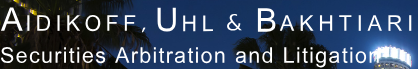What is the likely location of the law firm?
Based on the image, answer the question with a single word or brief phrase.

California